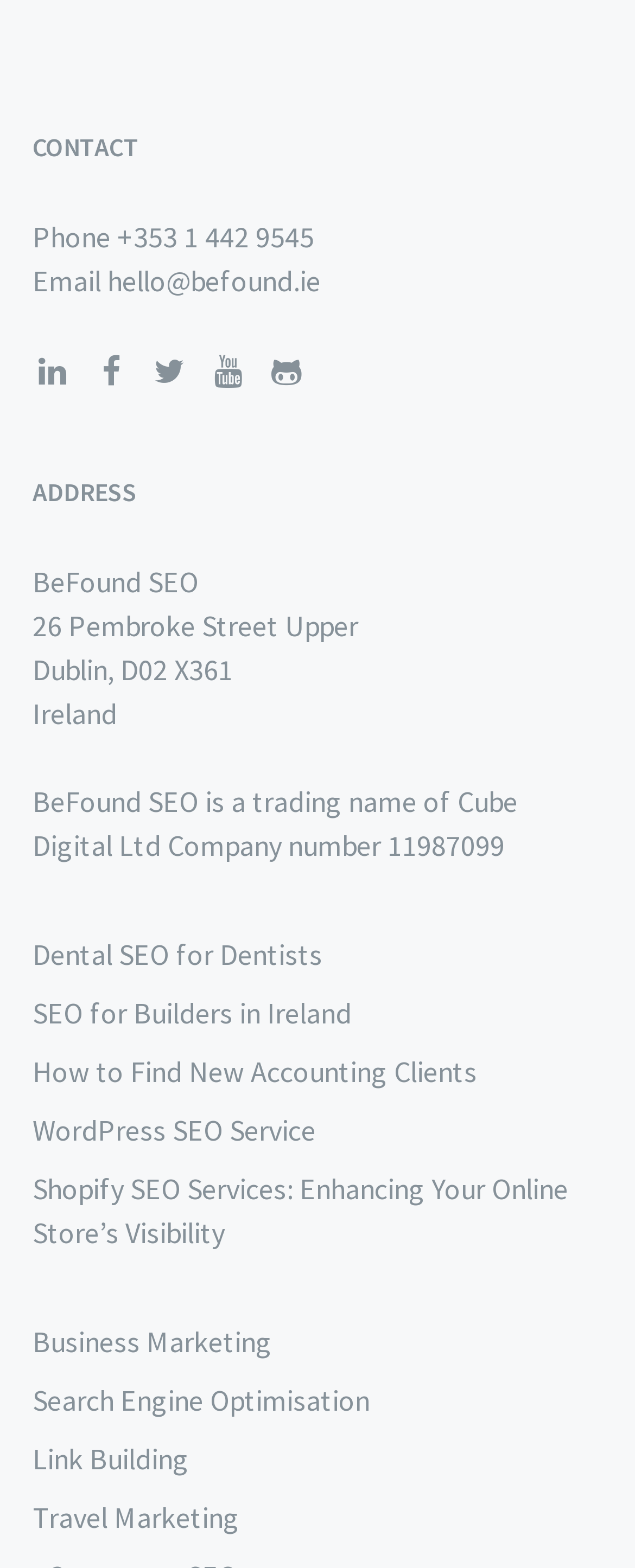Can you find the bounding box coordinates for the element to click on to achieve the instruction: "Send an email"?

[0.169, 0.167, 0.505, 0.191]